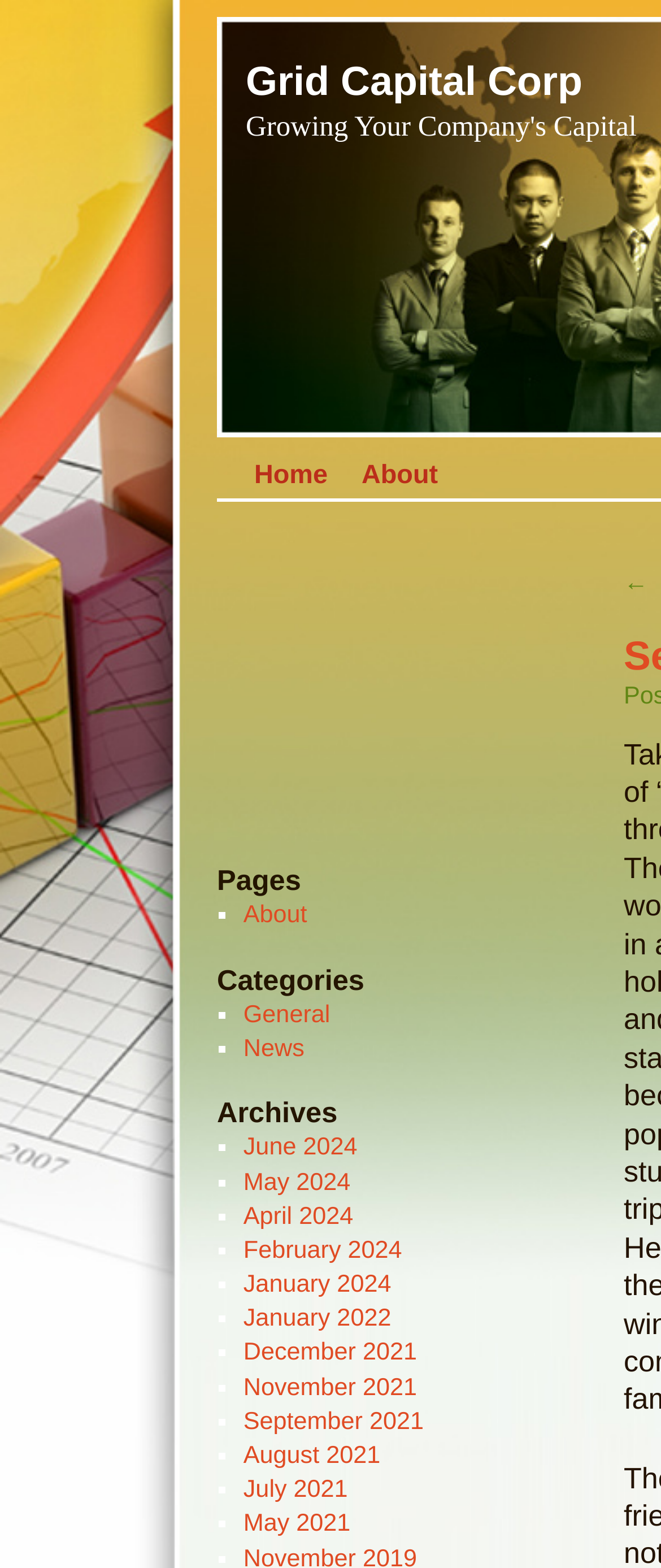Can you provide the bounding box coordinates for the element that should be clicked to implement the instruction: "view June 2024 archives"?

[0.368, 0.724, 0.541, 0.741]